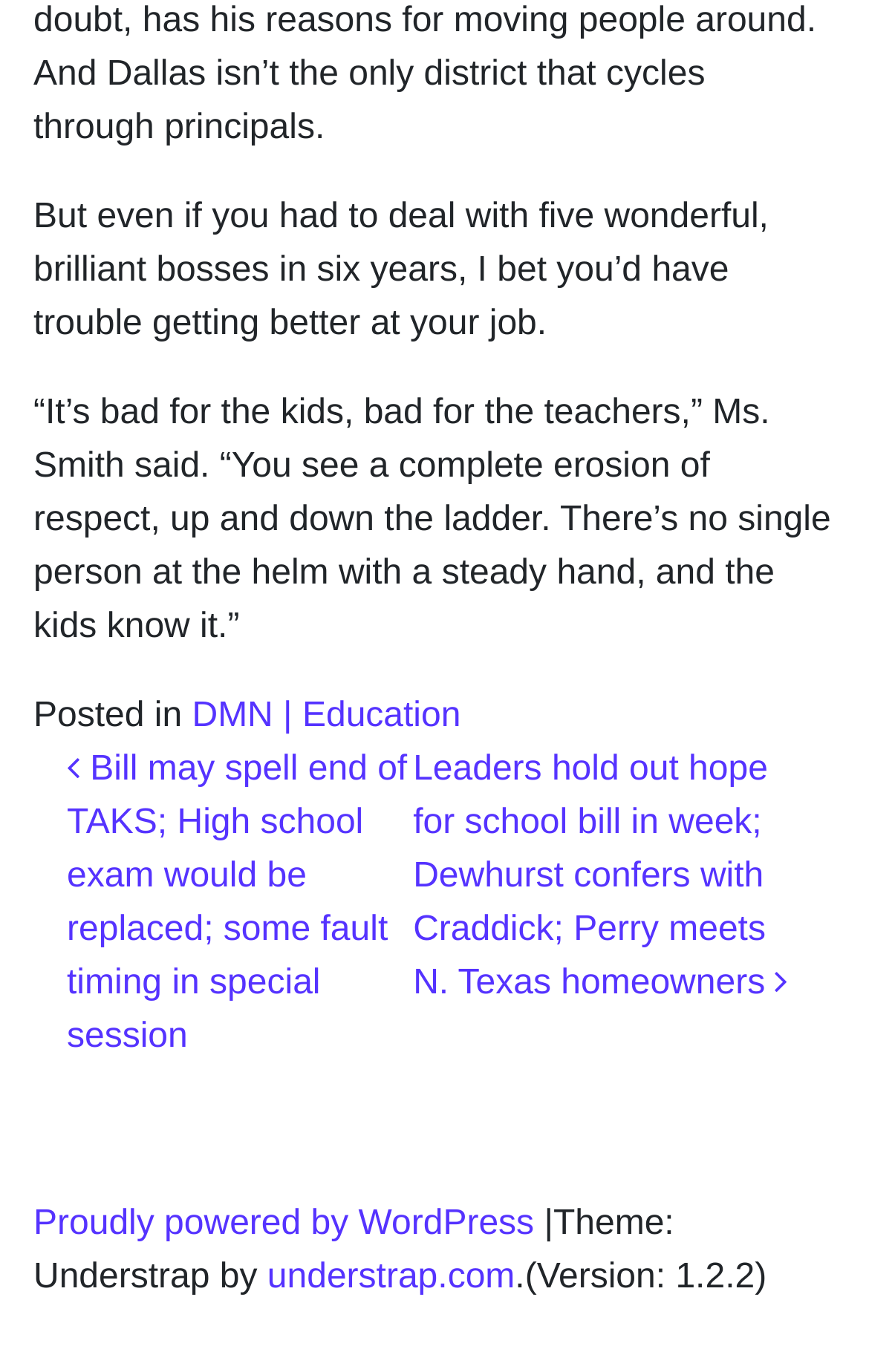Please use the details from the image to answer the following question comprehensively:
What is the topic of the article?

The topic of the article can be inferred from the quotes and sentences mentioned in the StaticText elements, such as 'It’s bad for the kids, bad for the teachers' and 'You see a complete erosion of respect, up and down the ladder.' These sentences suggest that the article is discussing issues related to education.